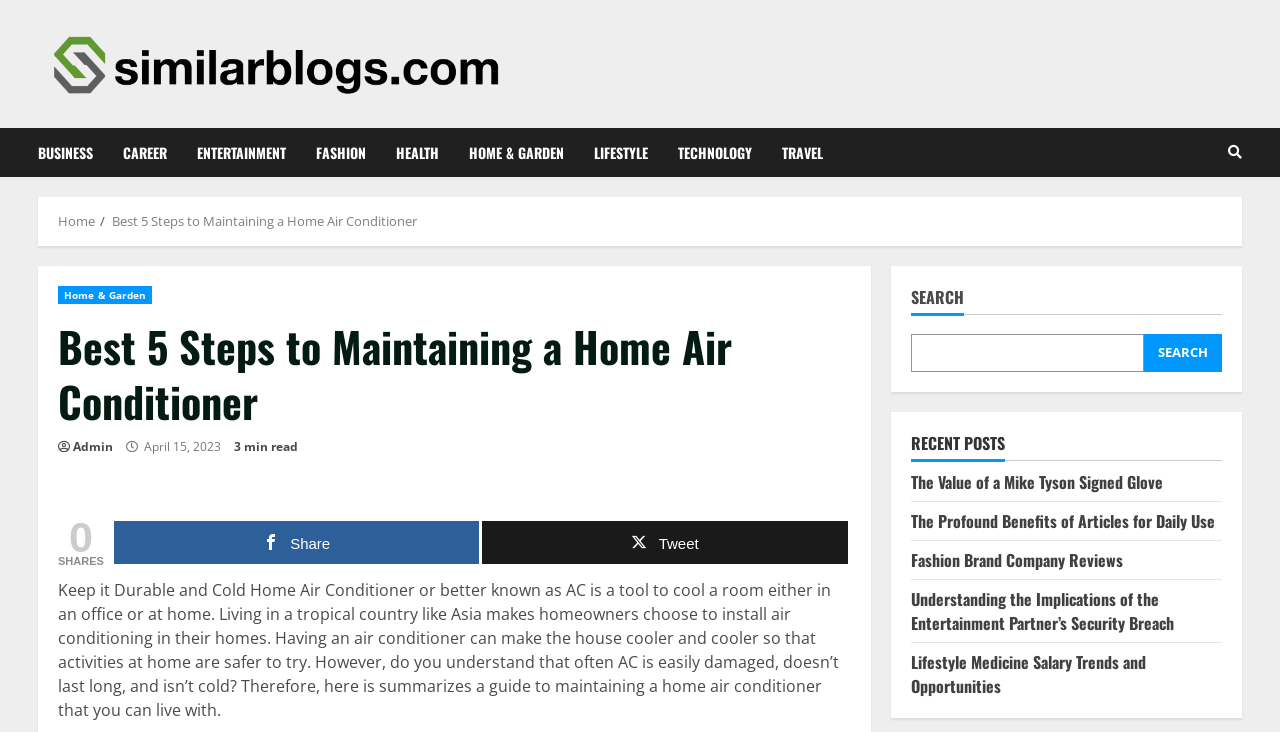What is the date of the article?
Using the image as a reference, answer the question with a short word or phrase.

April 15, 2023